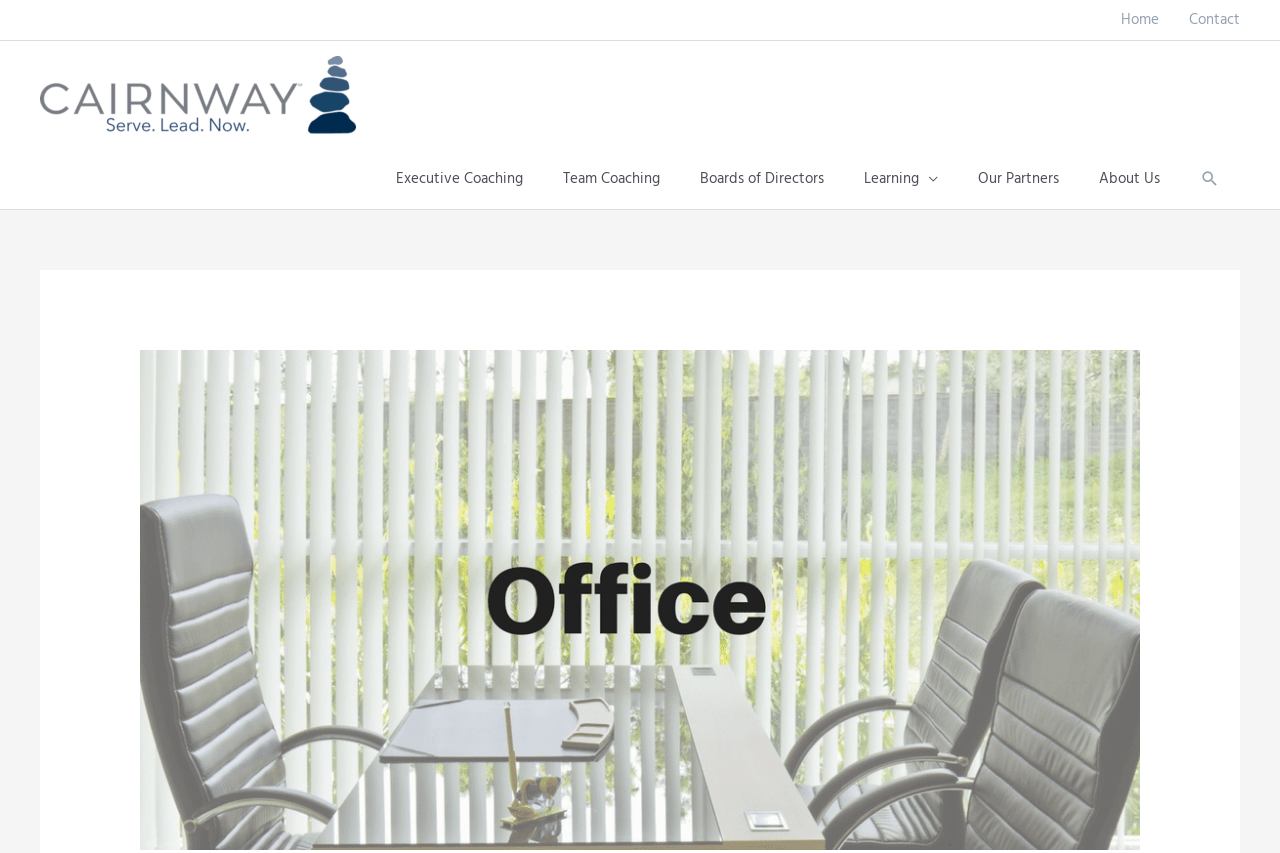Provide the bounding box coordinates of the HTML element described as: "Boards of Directors". The bounding box coordinates should be four float numbers between 0 and 1, i.e., [left, top, right, bottom].

[0.531, 0.175, 0.659, 0.245]